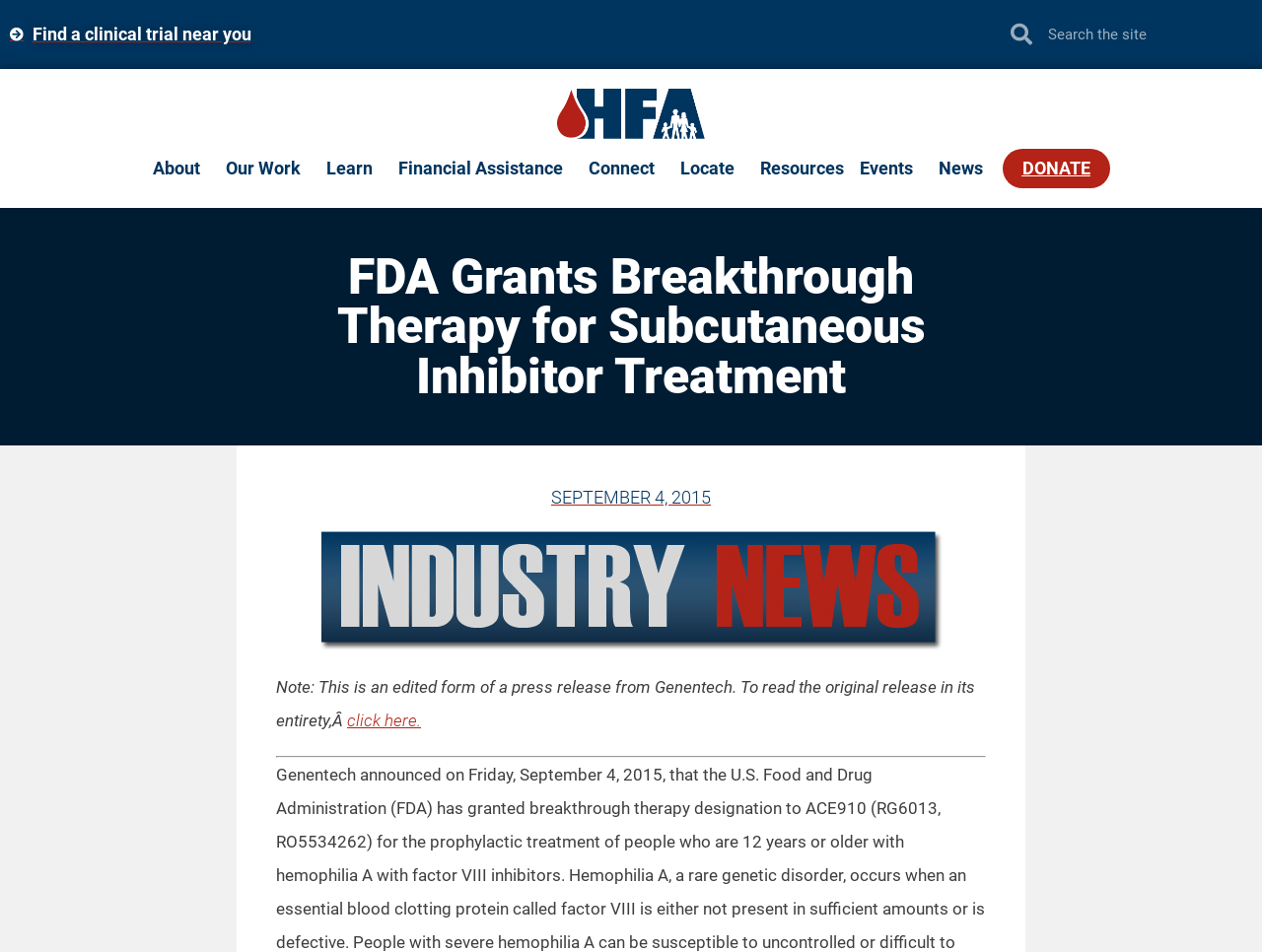Highlight the bounding box coordinates of the region I should click on to meet the following instruction: "Read the news".

[0.743, 0.164, 0.779, 0.19]